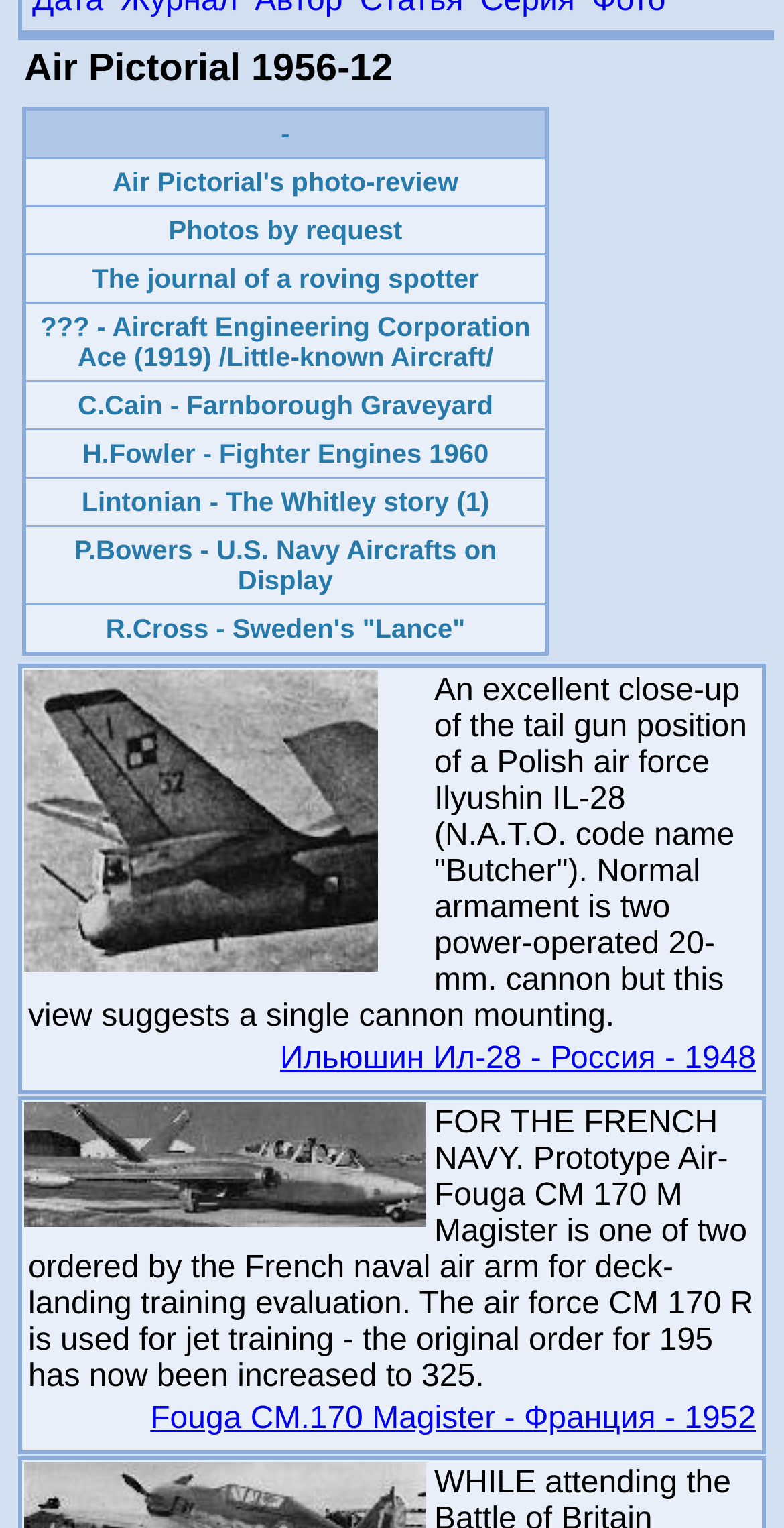Find the bounding box coordinates for the HTML element described in this sentence: "R.Cross - Sweden's "Lance"". Provide the coordinates as four float numbers between 0 and 1, in the format [left, top, right, bottom].

[0.135, 0.401, 0.593, 0.421]